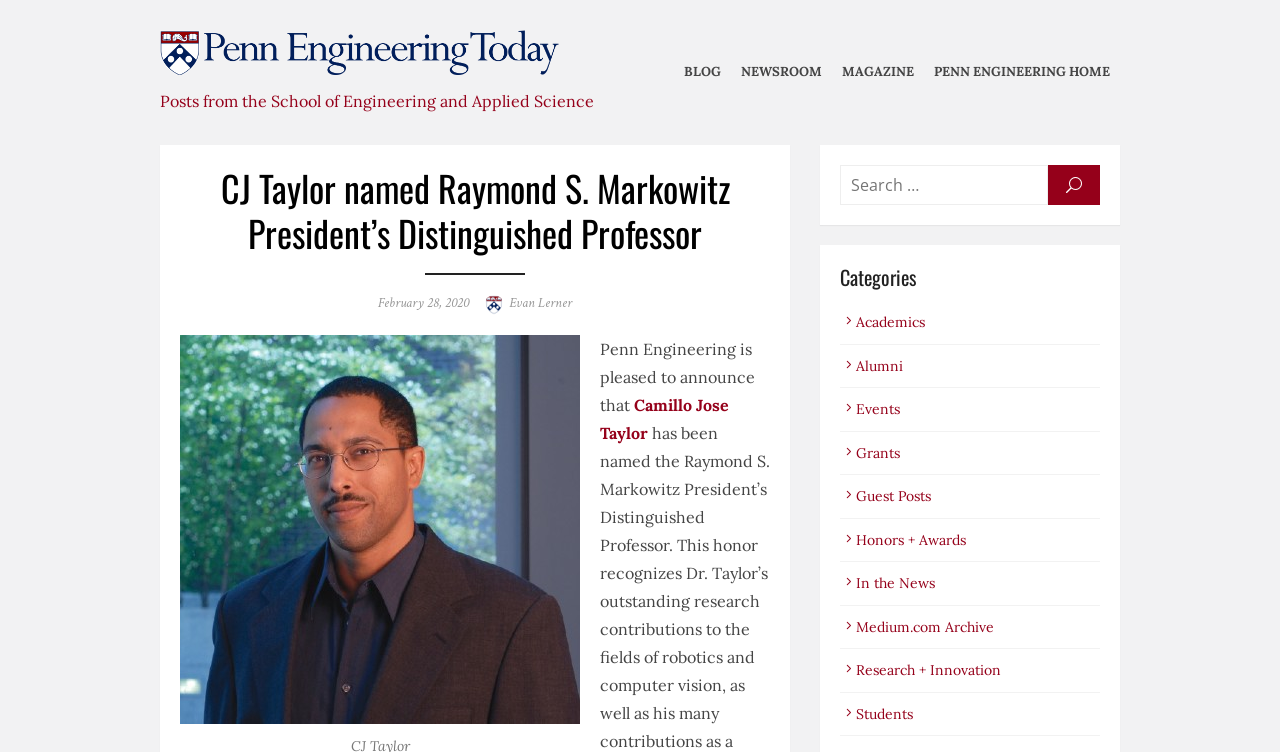What is the purpose of the search box?
Using the image as a reference, give a one-word or short phrase answer.

To search for posts